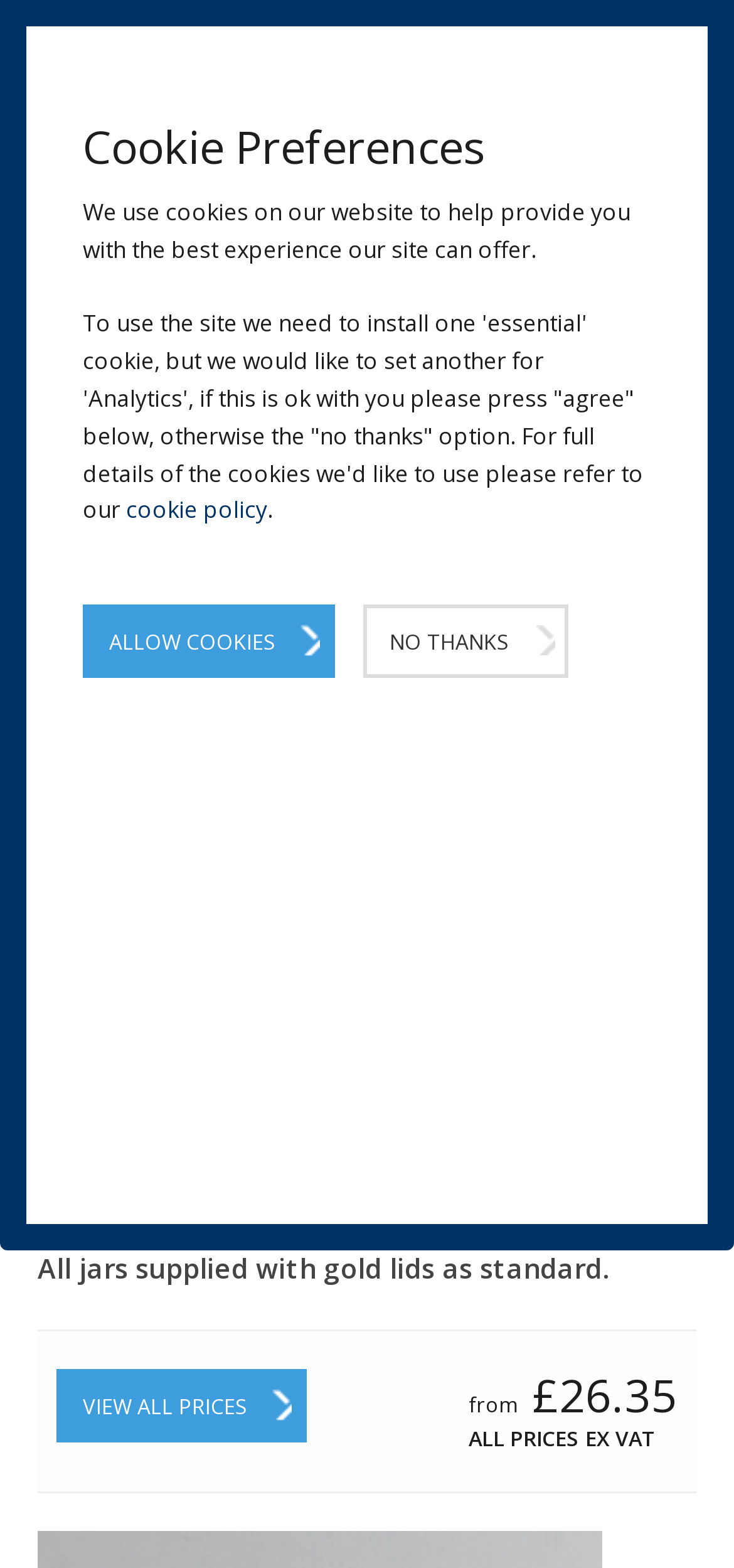What is the company name associated with the website?
Please provide a comprehensive answer based on the information in the image.

The webpage displays the company name 'Carters Packaging Limited' as a link, indicating that this is the company associated with the website.